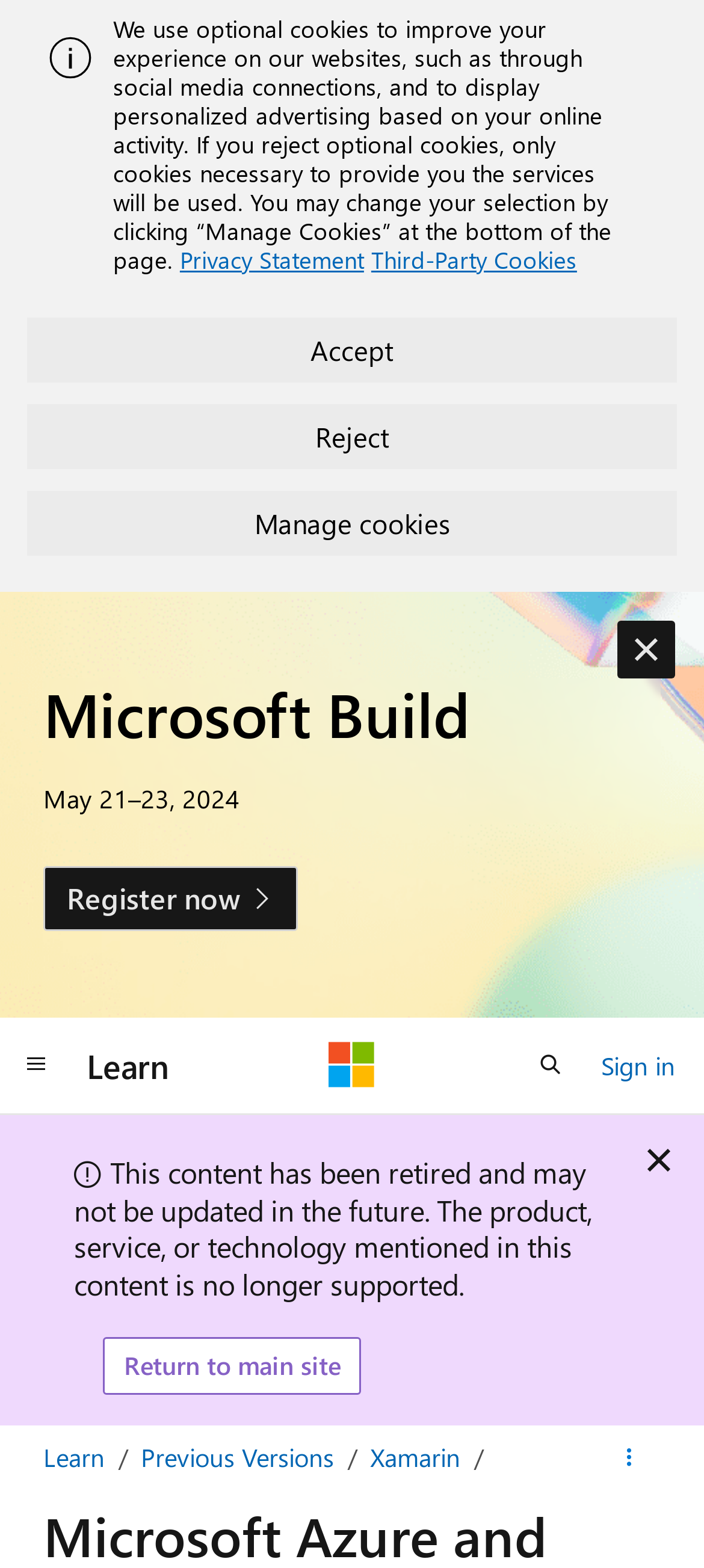Respond with a single word or phrase to the following question: What is the purpose of the 'Manage cookies' button?

To manage cookies